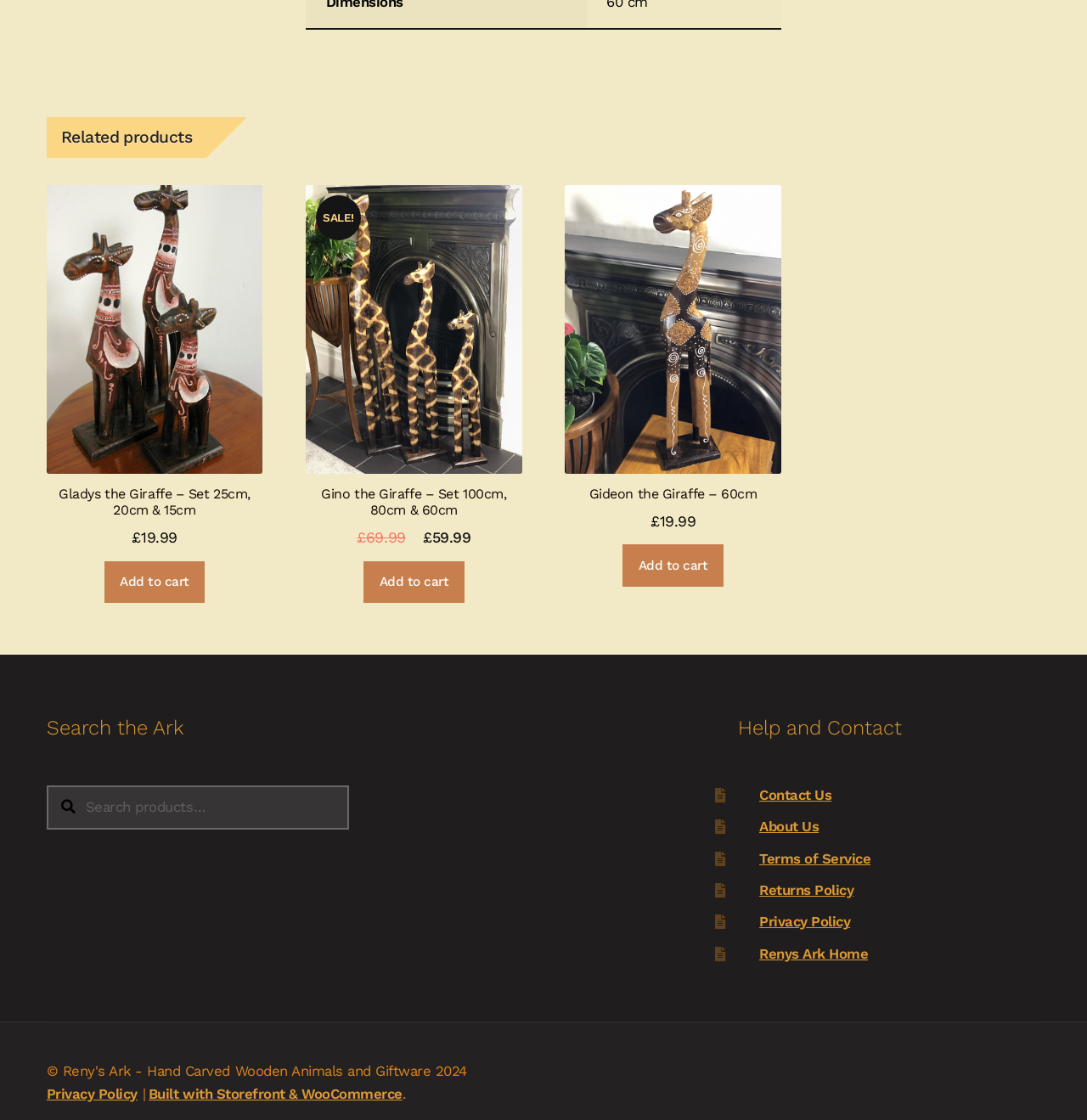What is the category of the products listed?
Can you offer a detailed and complete answer to this question?

All the products listed have 'Giraffe' in their names, and they are described as sets of different sizes, suggesting that they are wooden giraffe toys or decorations.